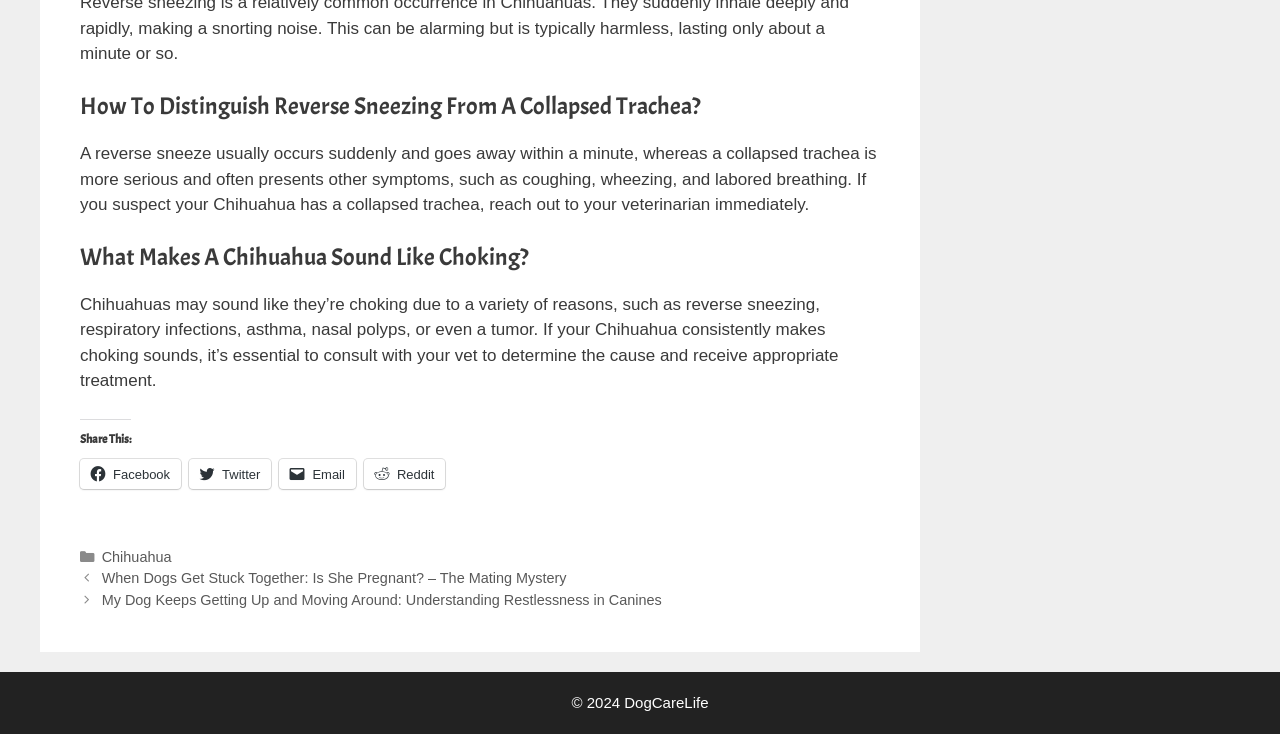What is the copyright year of the website?
Carefully analyze the image and provide a thorough answer to the question.

The copyright year of the website is 2024 which is indicated by the static text '© 2024 DogCareLife' at the bottom of the webpage with a bounding box coordinate of [0.446, 0.945, 0.554, 0.968].